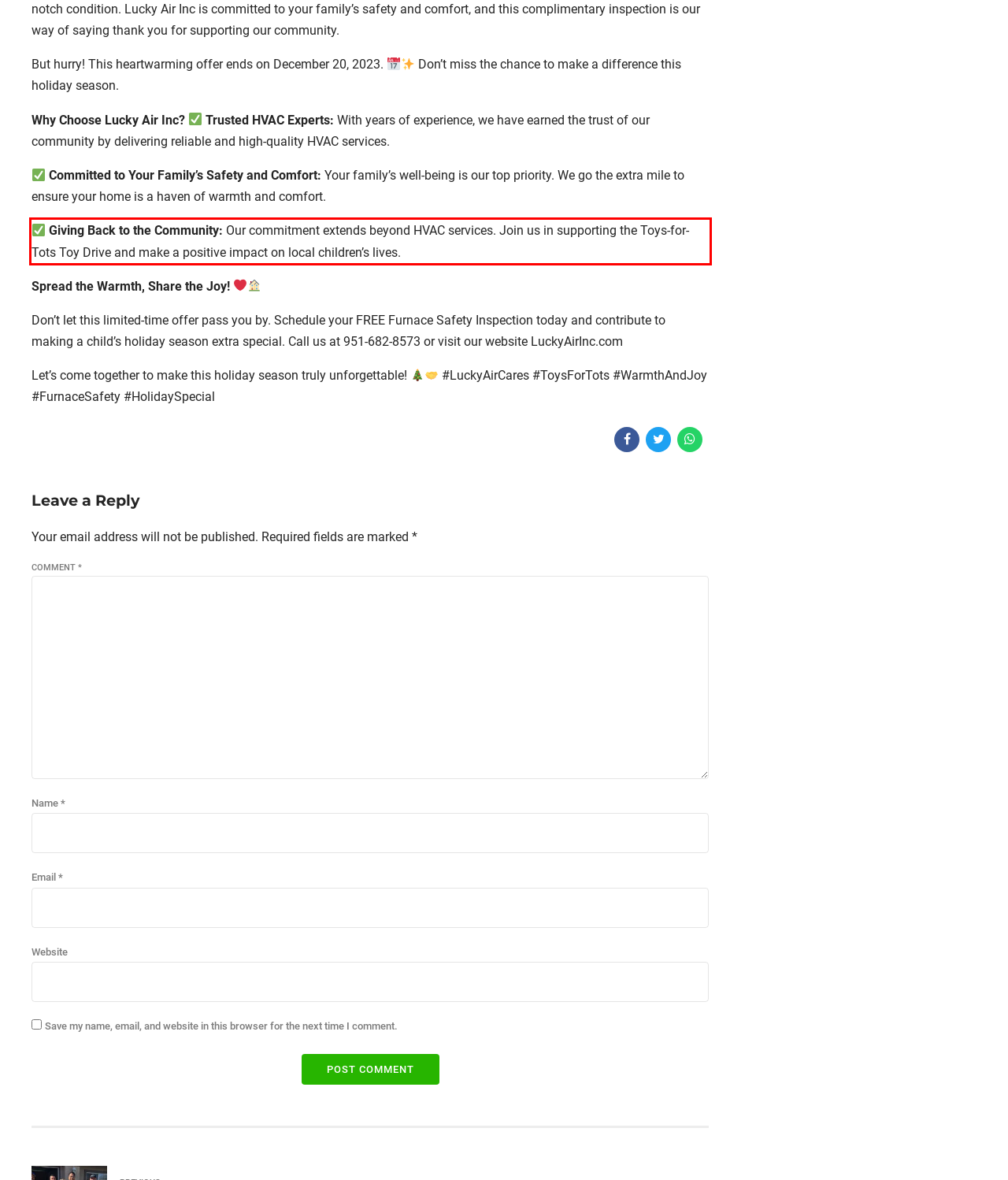Please extract the text content within the red bounding box on the webpage screenshot using OCR.

Giving Back to the Community: Our commitment extends beyond HVAC services. Join us in supporting the Toys-for-Tots Toy Drive and make a positive impact on local children’s lives.